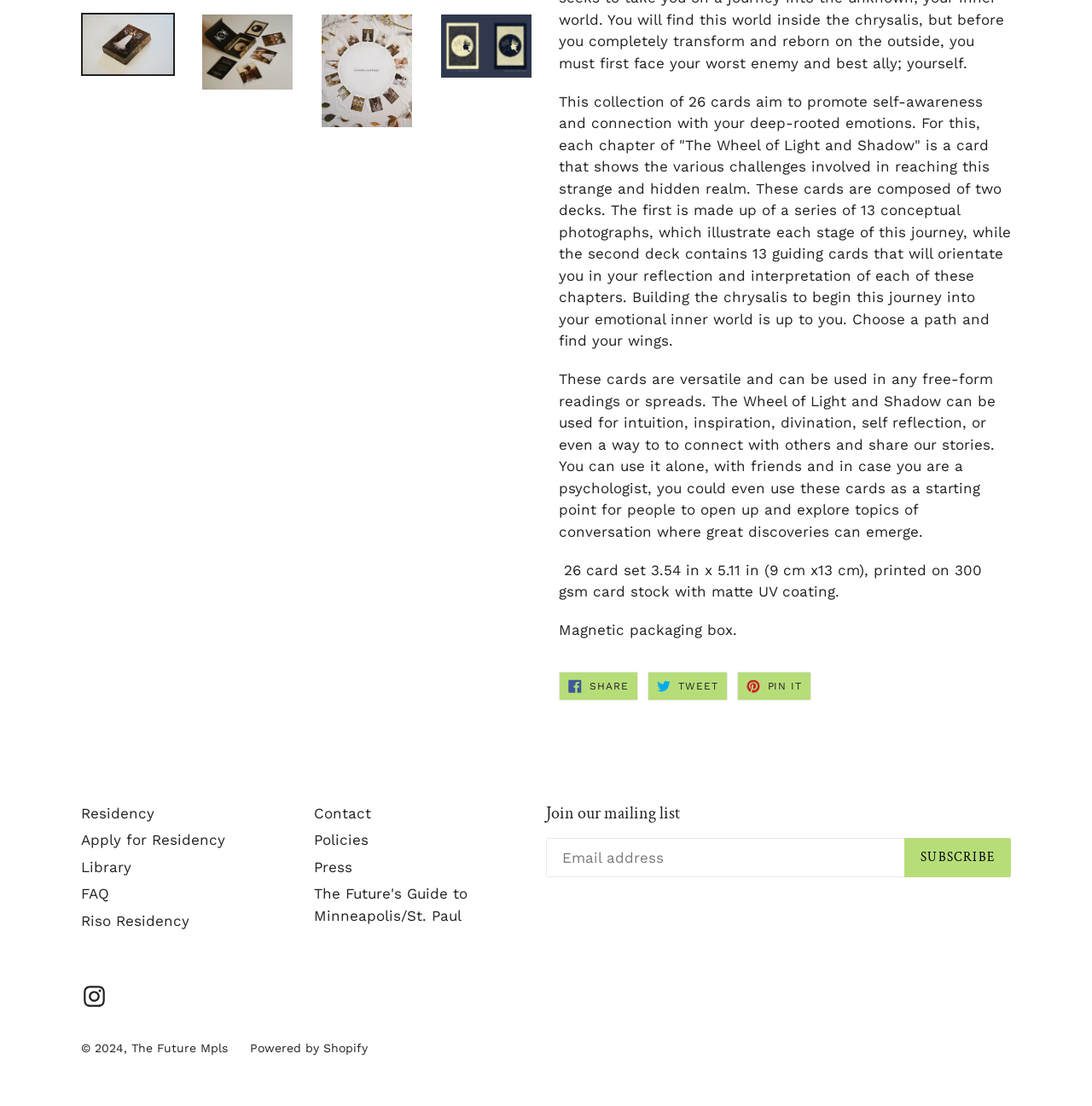Determine the bounding box for the described HTML element: "Apply for Residency". Ensure the coordinates are four float numbers between 0 and 1 in the format [left, top, right, bottom].

[0.074, 0.752, 0.206, 0.767]